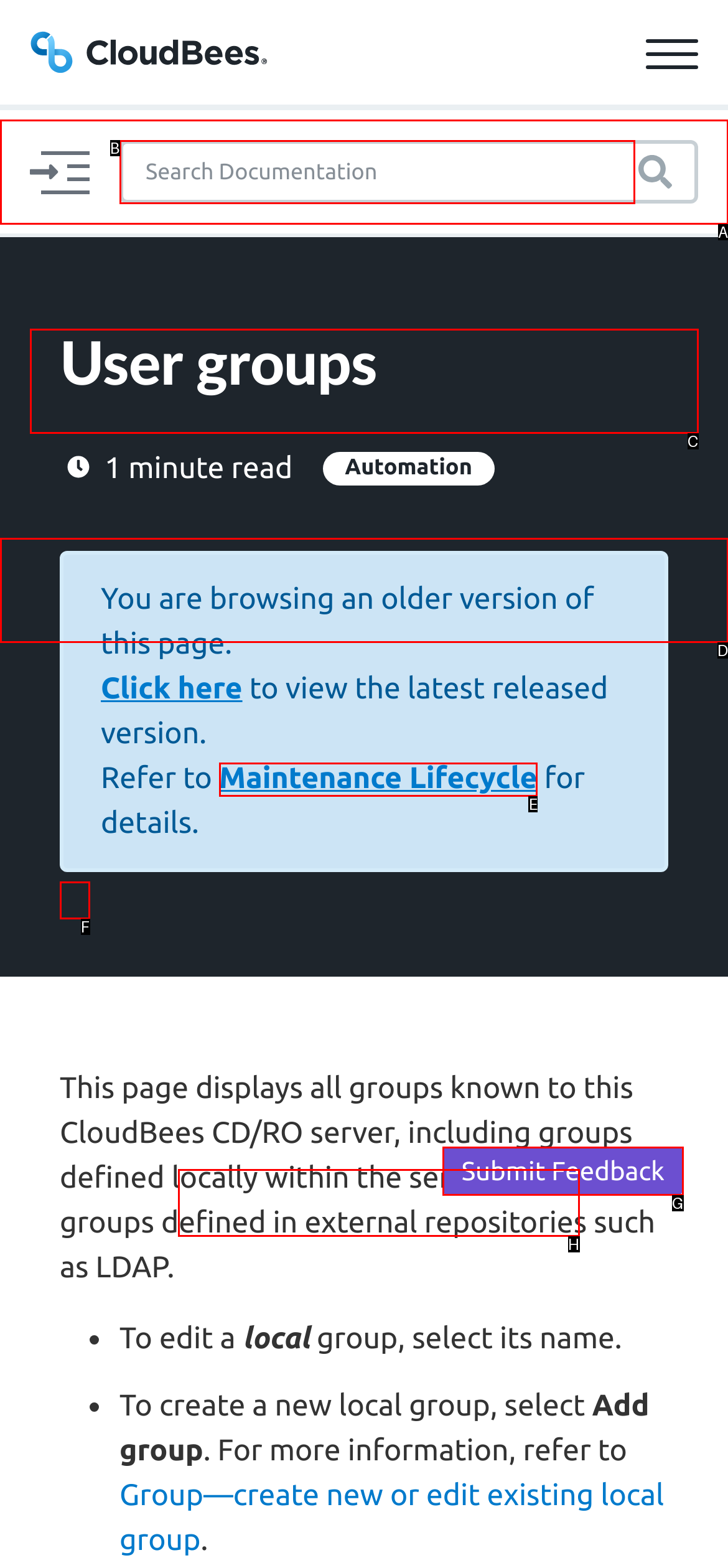Identify the HTML element that best fits the description: parent_node: Enable dark mode. Respond with the letter of the corresponding element.

F